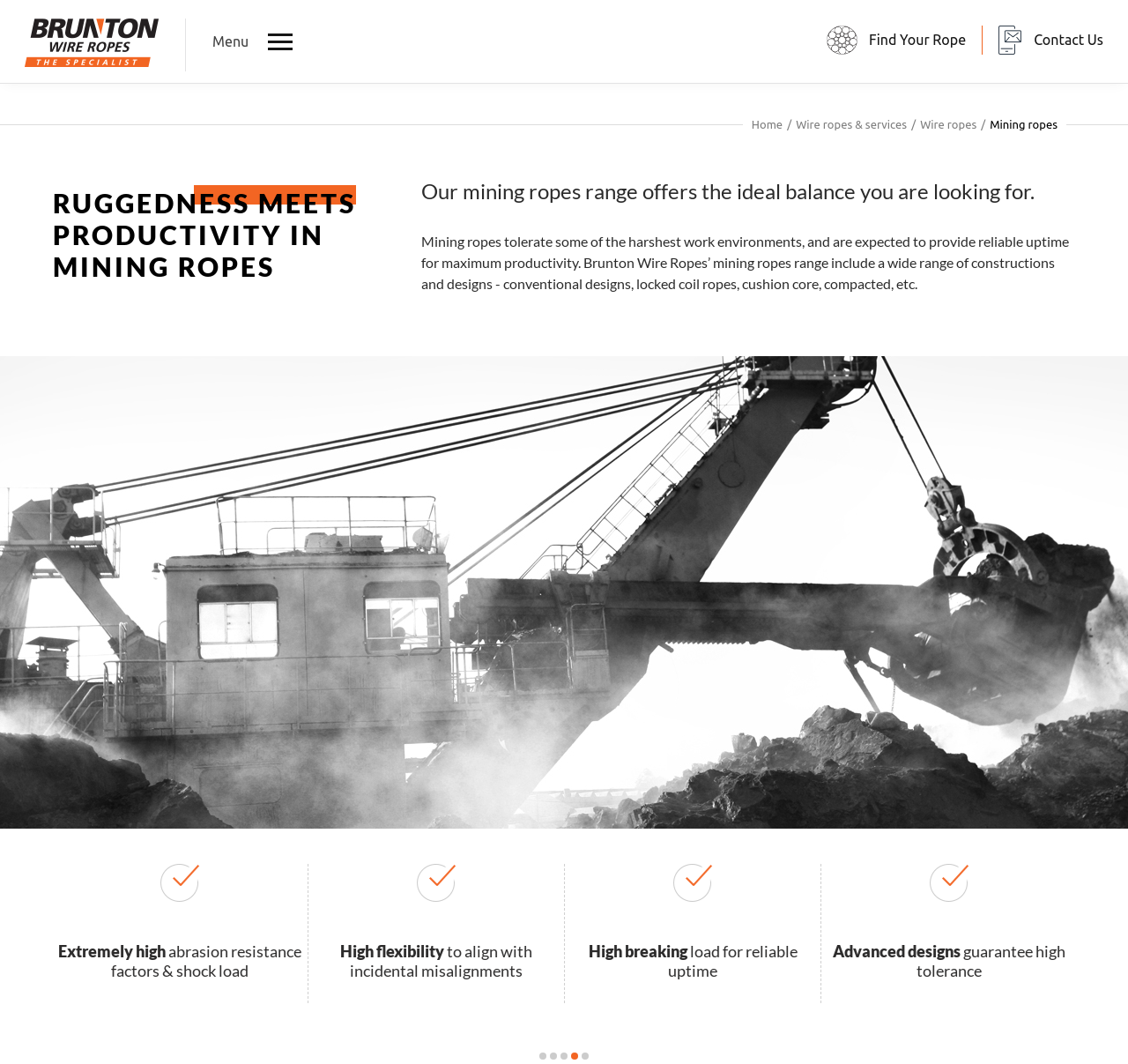Please find the bounding box for the UI component described as follows: "Contact Us".

[0.885, 0.024, 0.978, 0.051]